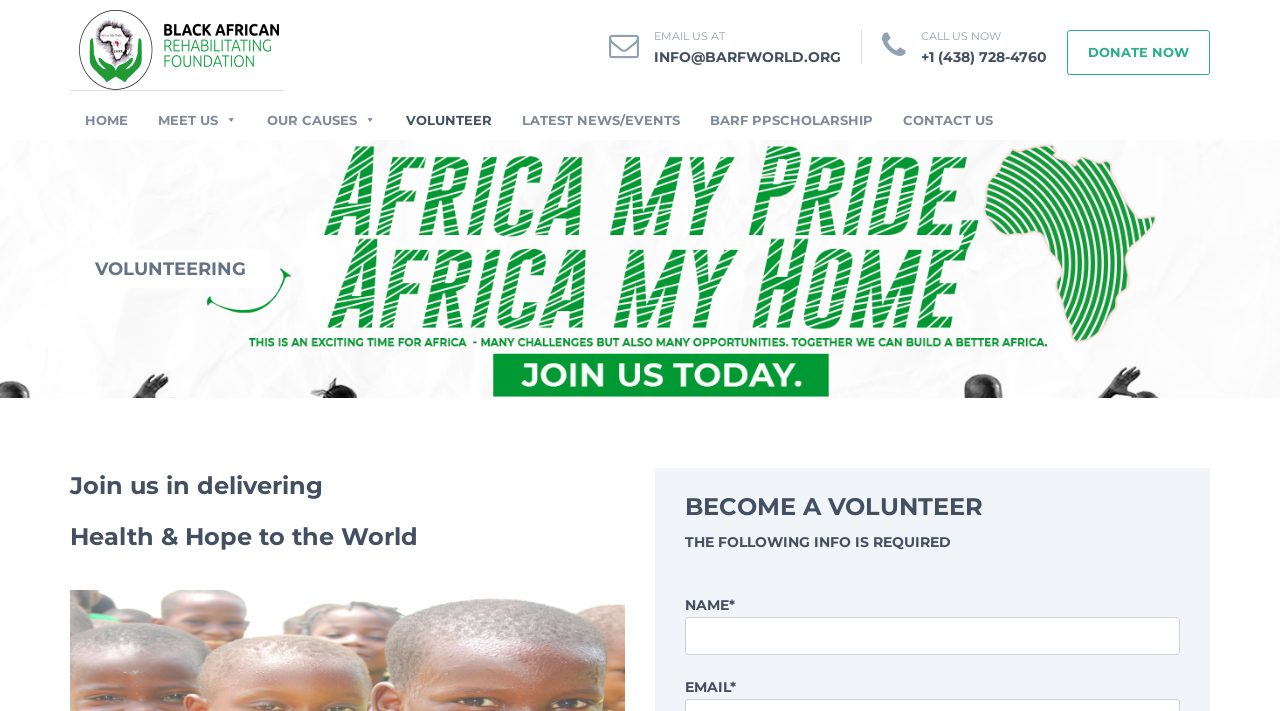What is the email address to contact?
Give a single word or phrase as your answer by examining the image.

INFO@BARFWORLD.ORG